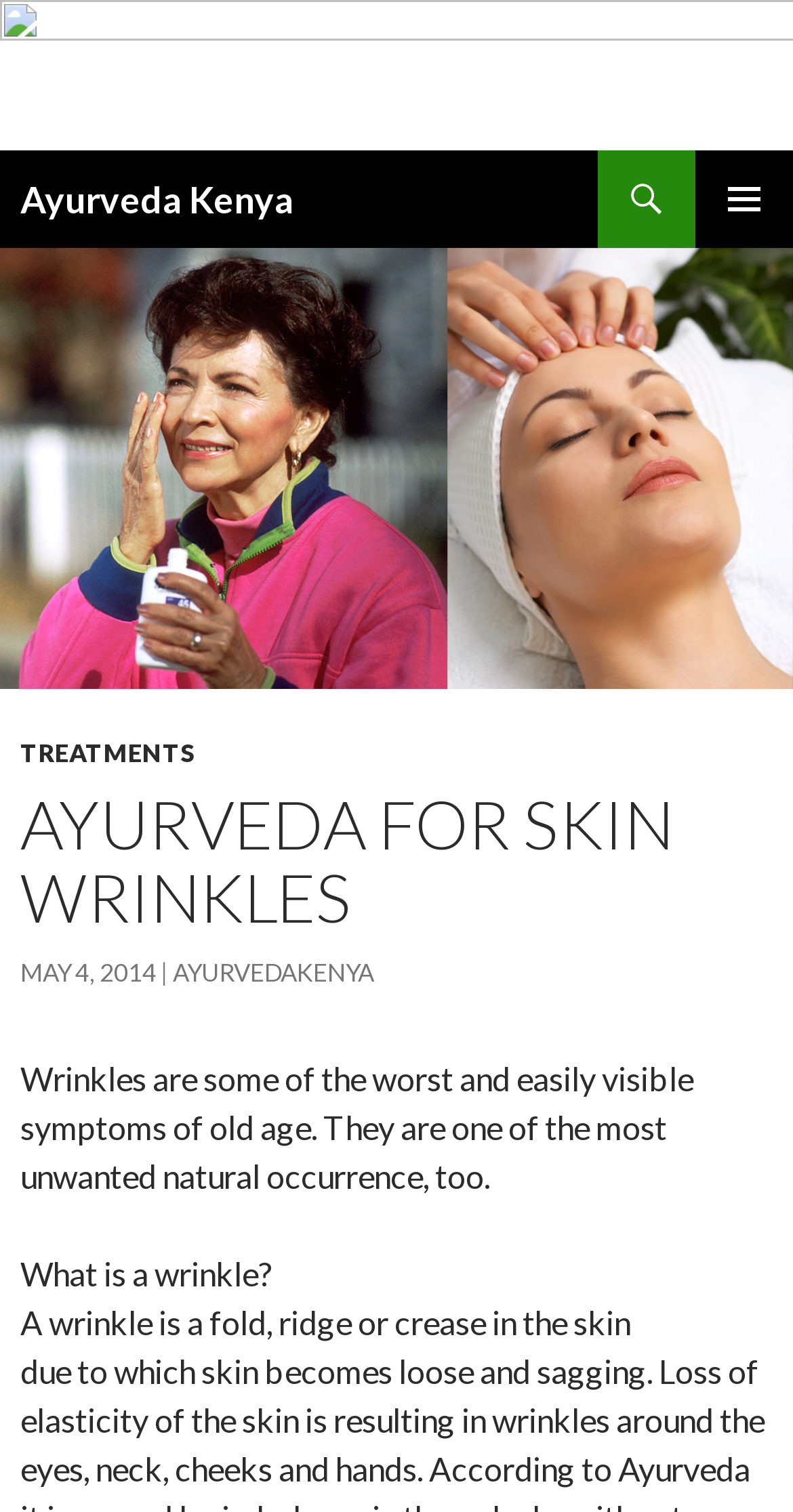Illustrate the webpage with a detailed description.

The webpage is about Ayurveda Kenya Health Services Clinic in Nairobi, which provides Panchakarma detoxification and holistic wellness therapy in Ayurvedic treatment. 

At the top of the page, there is a link on the left side and a heading "Ayurveda Kenya" next to it. Below the heading, there is another link with the same text. On the right side of the top section, there is a link "Search" and a button labeled "PRIMARY MENU". 

Below the top section, there is a link "SKIP TO CONTENT" on the left side, followed by an image related to Ayurveda for skin wrinkles and anti-aging. 

Under the image, there is a header section with several links, including "TREATMENTS", and a heading "AYURVEDA FOR SKIN WRINKLES". Next to the heading, there is a link "MAY 4, 2014" with a time element, and another link "AYURVEDAKENYA". 

The main content of the page starts with a paragraph of text discussing wrinkles as symptoms of old age. Below the paragraph, there is a subheading "What is a wrinkle?"